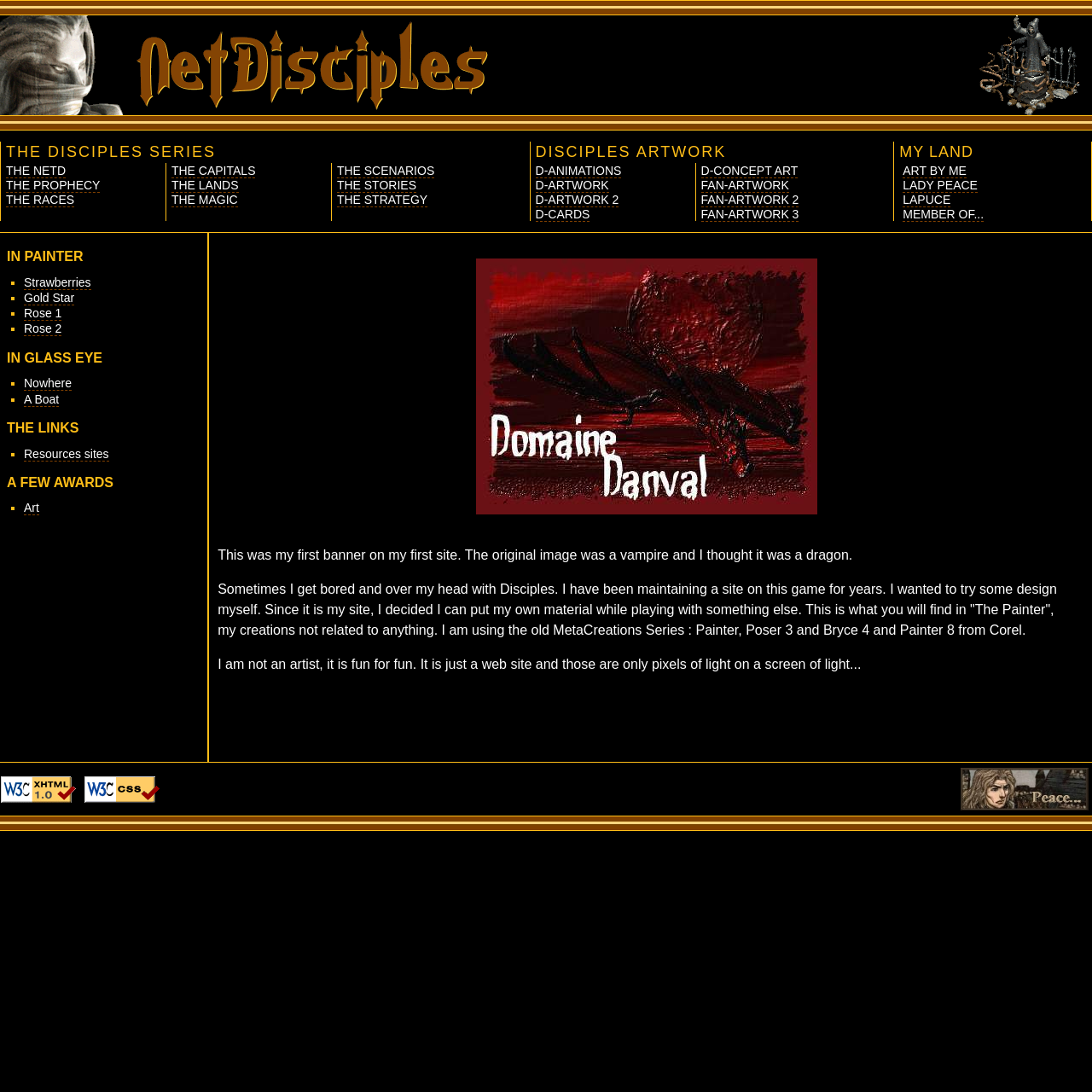What art programs are used for painting?
Refer to the screenshot and deliver a thorough answer to the question presented.

The table with the description 'Painting in a few art programs, mainly Painter 5 and 8' suggests that the painter uses Painter 5 and 8 for their artwork.